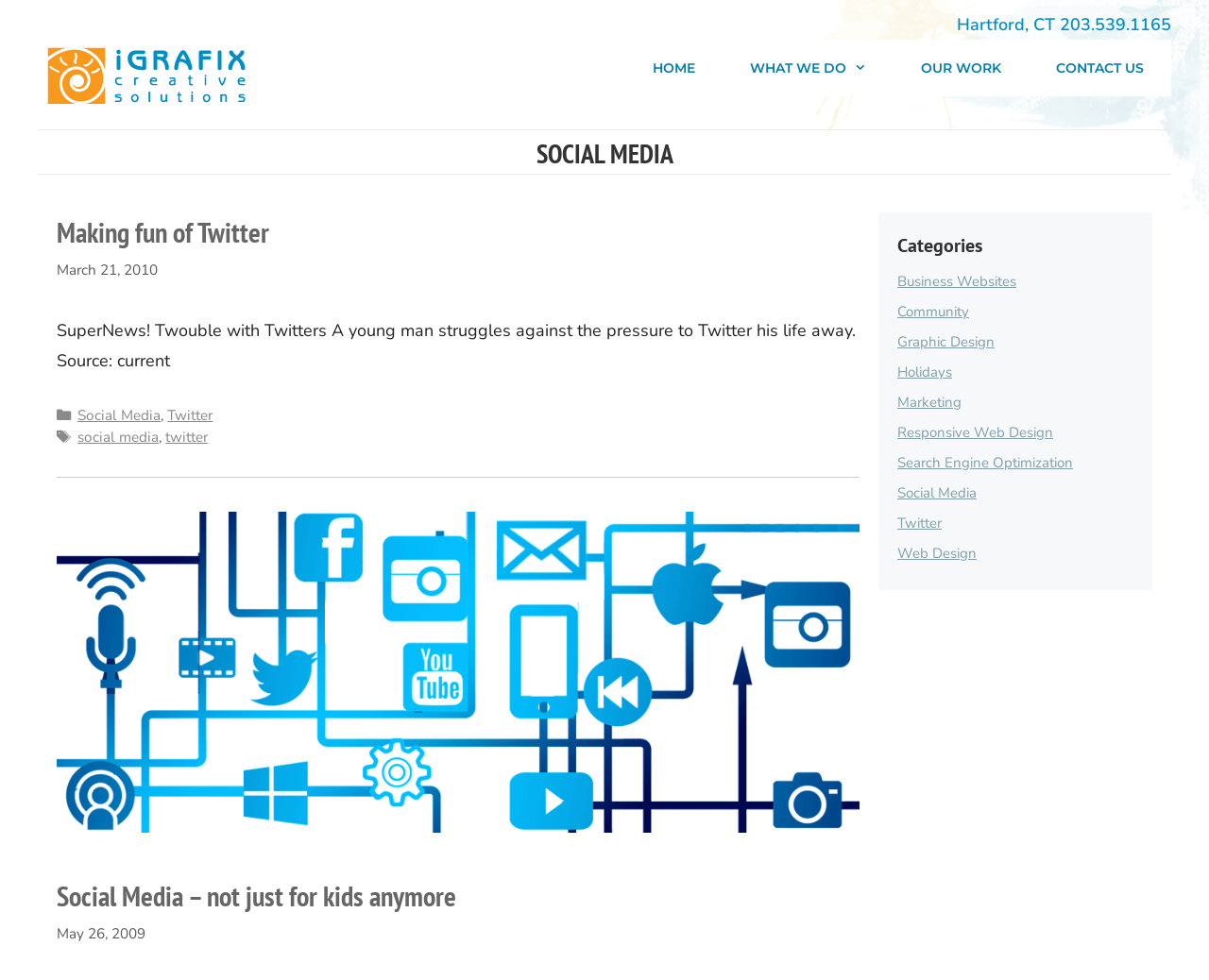What is the company's name?
Using the image as a reference, give an elaborate response to the question.

I found the company's name by looking at the top-left corner of the webpage, where it says 'iGRAFIX creative solutions'. This is also the text of the logo image.